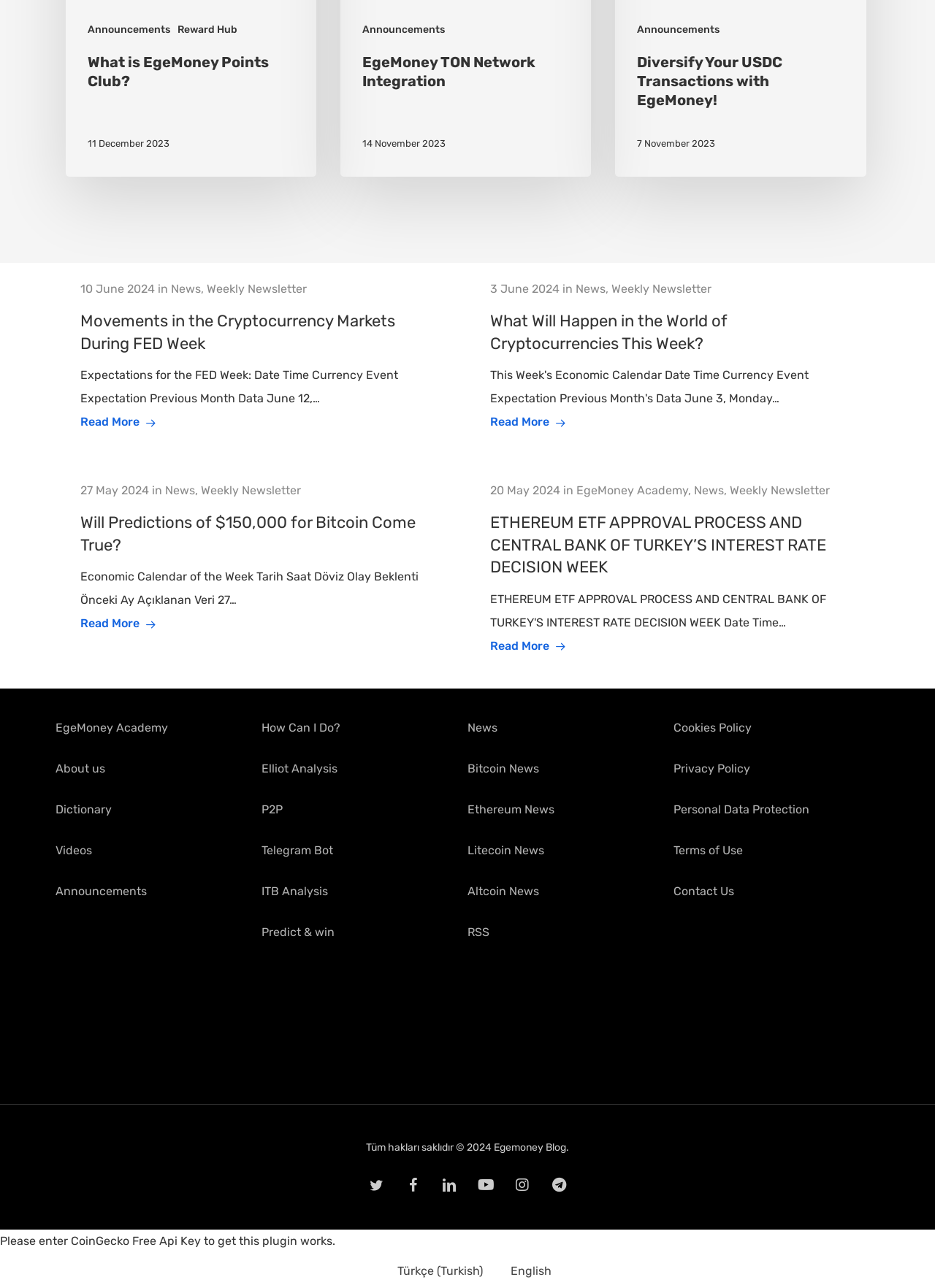Kindly determine the bounding box coordinates for the area that needs to be clicked to execute this instruction: "Check the 'News' section".

[0.183, 0.219, 0.215, 0.23]